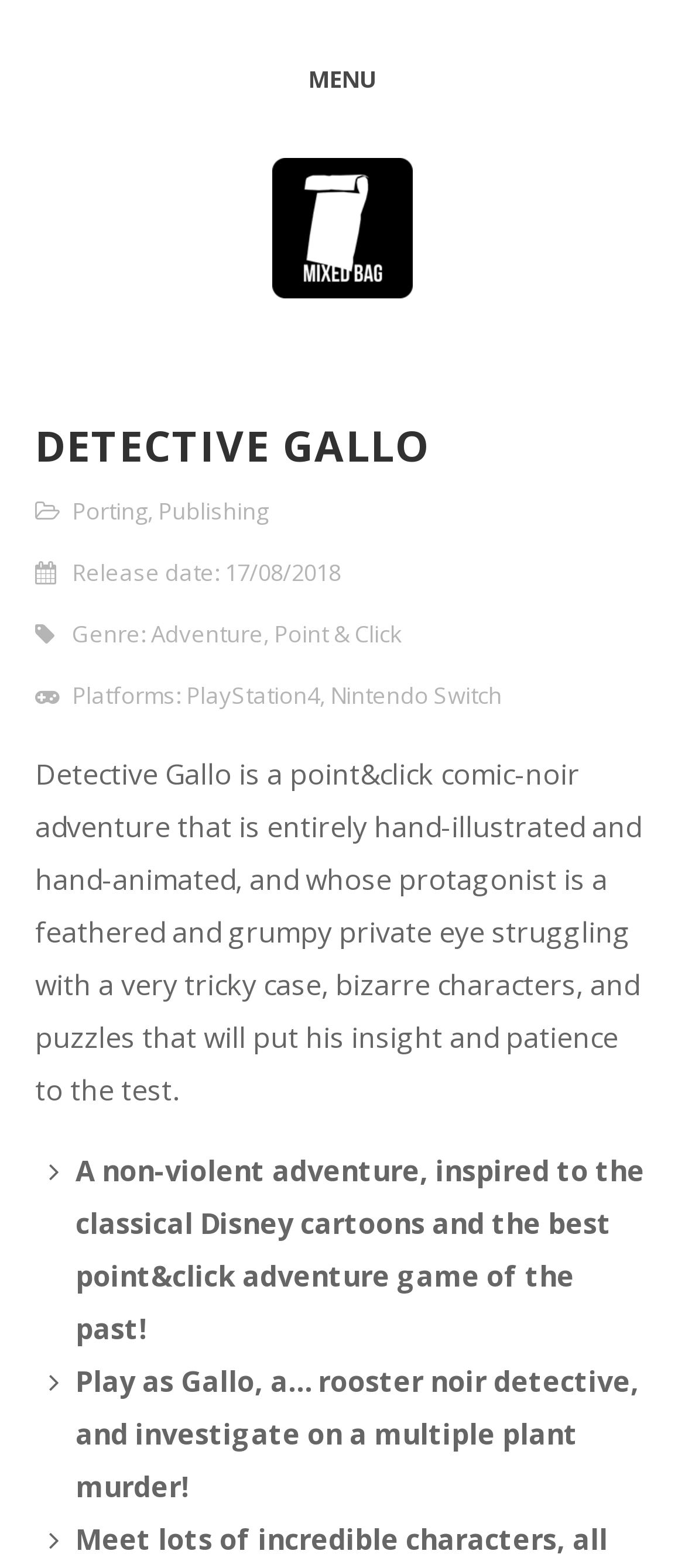What platforms is Detective Gallo available on?
Based on the screenshot, give a detailed explanation to answer the question.

I found the answer by looking at the StaticText element with the text 'Platforms: PlayStation4, Nintendo Switch' which is located at [0.097, 0.433, 0.733, 0.453]. This element is a child of the Root Element and is positioned below the StaticText element with the text 'Release date: 17/08/2018'.